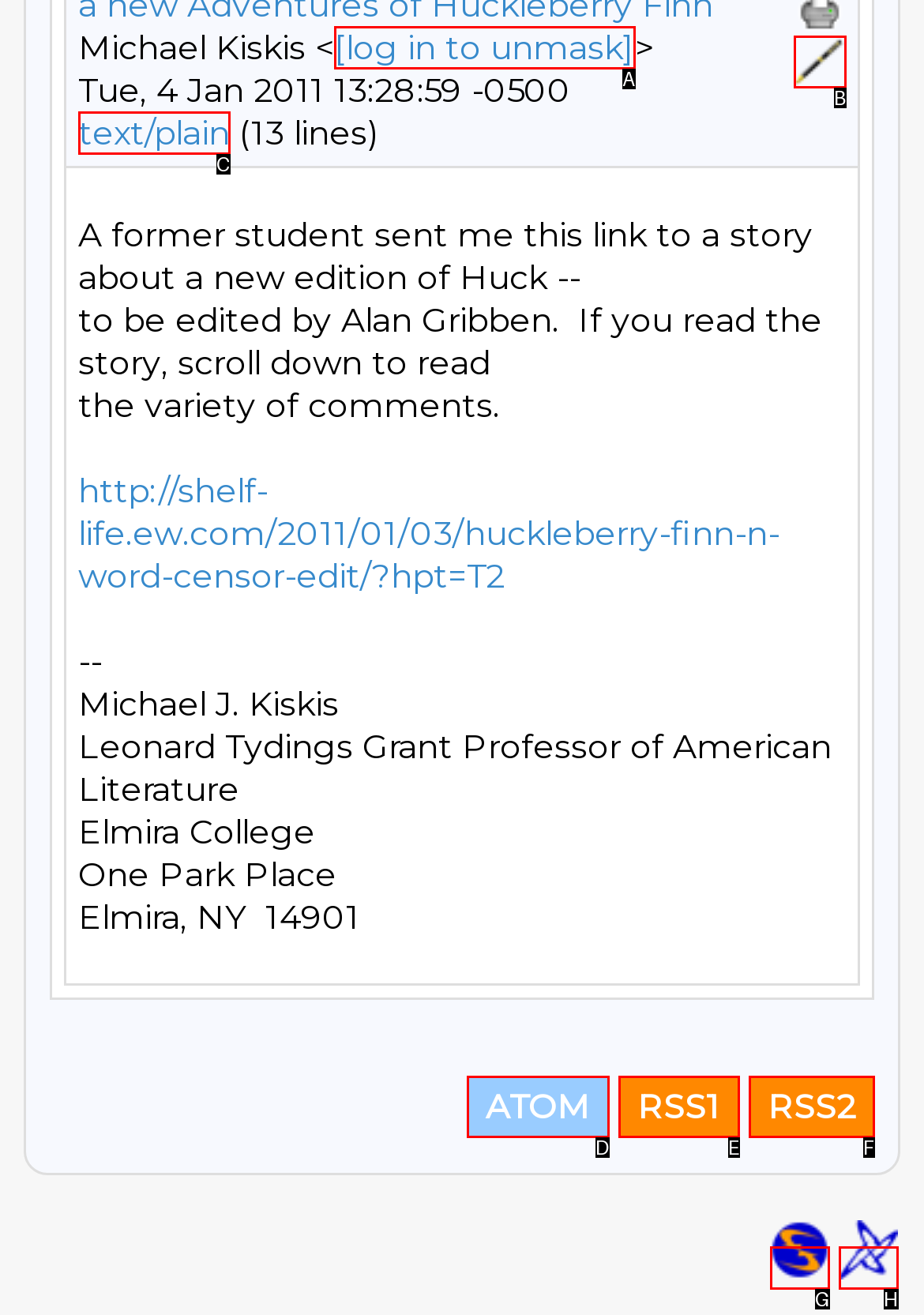Determine which option aligns with the description: [log in to unmask]. Provide the letter of the chosen option directly.

A